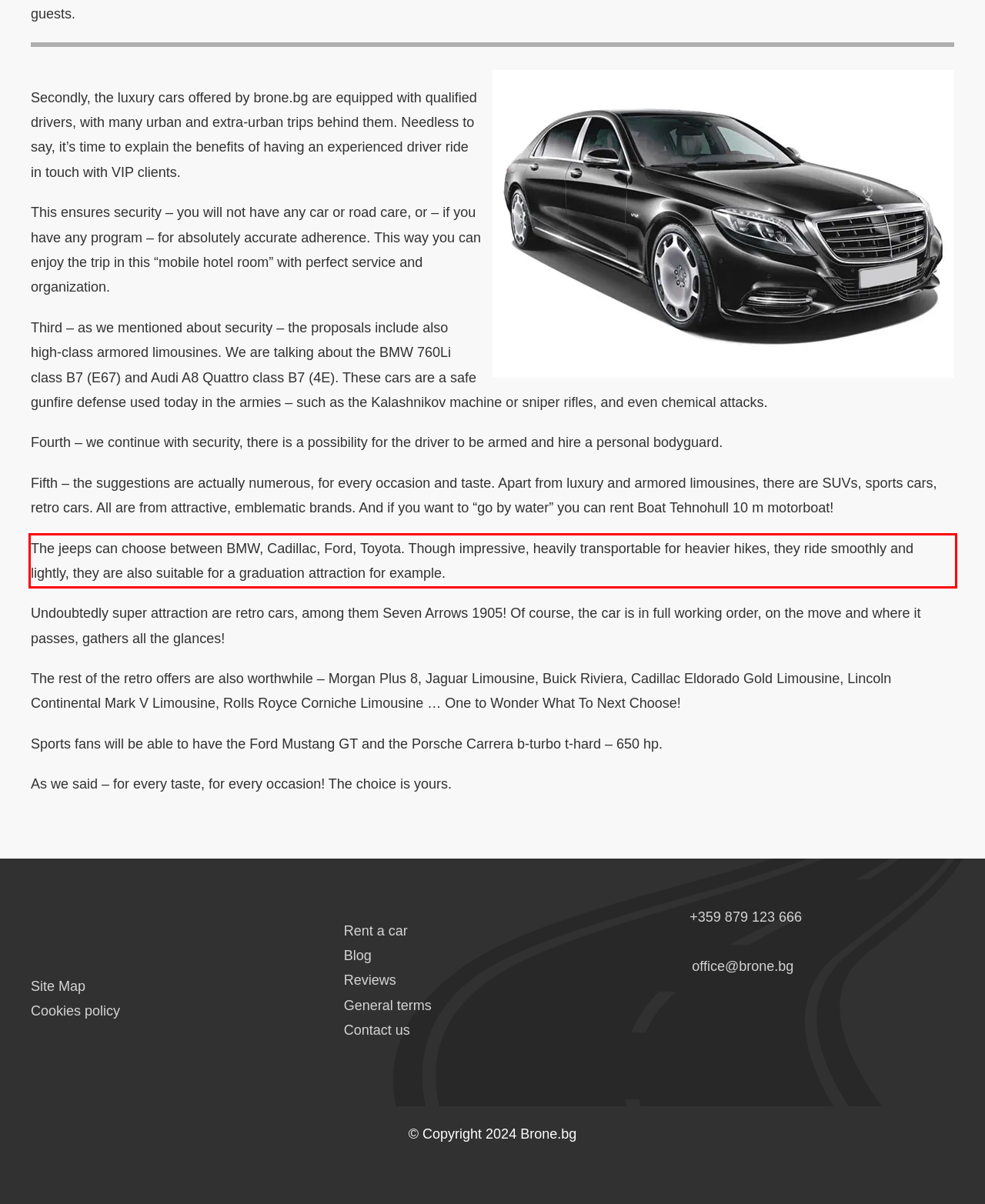Analyze the webpage screenshot and use OCR to recognize the text content in the red bounding box.

The jeeps can choose between BMW, Cadillac, Ford, Toyota. Though impressive, heavily transportable for heavier hikes, they ride smoothly and lightly, they are also suitable for a graduation attraction for example.